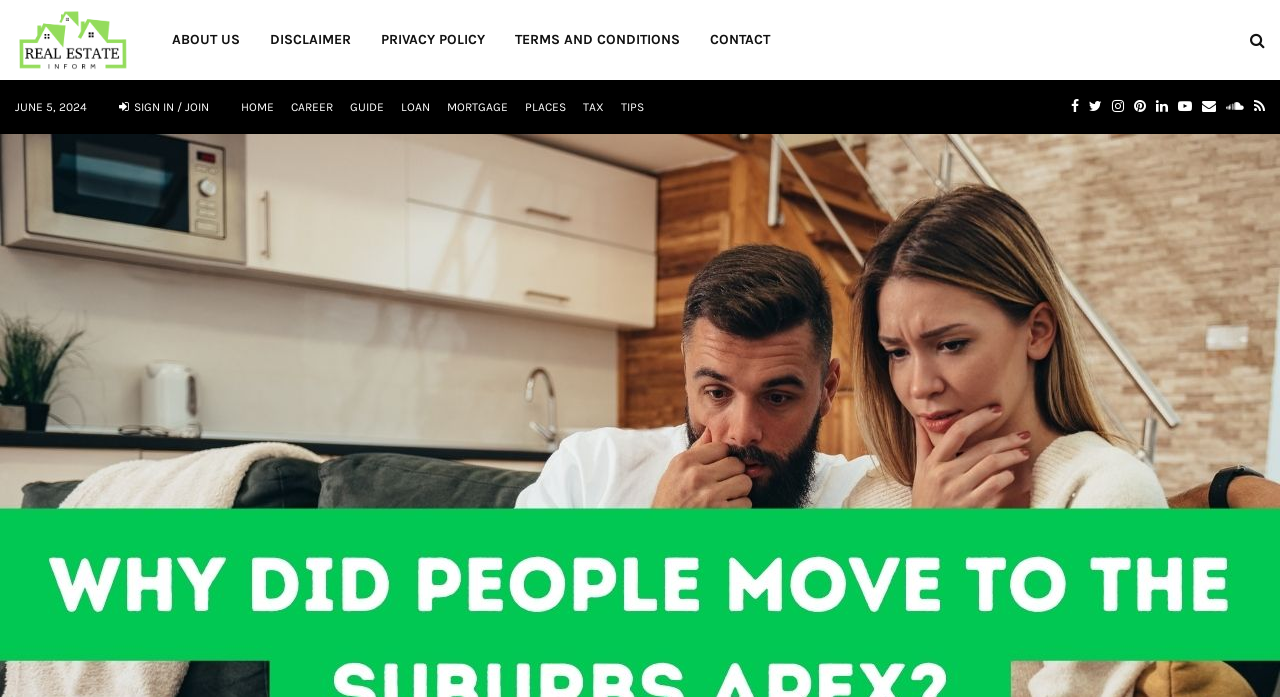What is the purpose of the ' SIGN IN / JOIN' link?
Please provide a comprehensive answer to the question based on the webpage screenshot.

I inferred the purpose of the link by looking at its text content, which suggests that it is used to sign in or join the website.